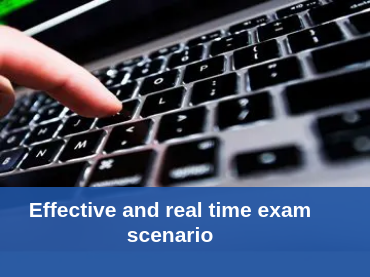What is the context of the platform?
Utilize the information in the image to give a detailed answer to the question.

The text below the image reads 'Effective and real time exam scenario', which suggests that the platform aims to provide an immersive experience for users as they prepare for the NetApp NS0-603 certification exam through practical, real-time assessments and mock test features.